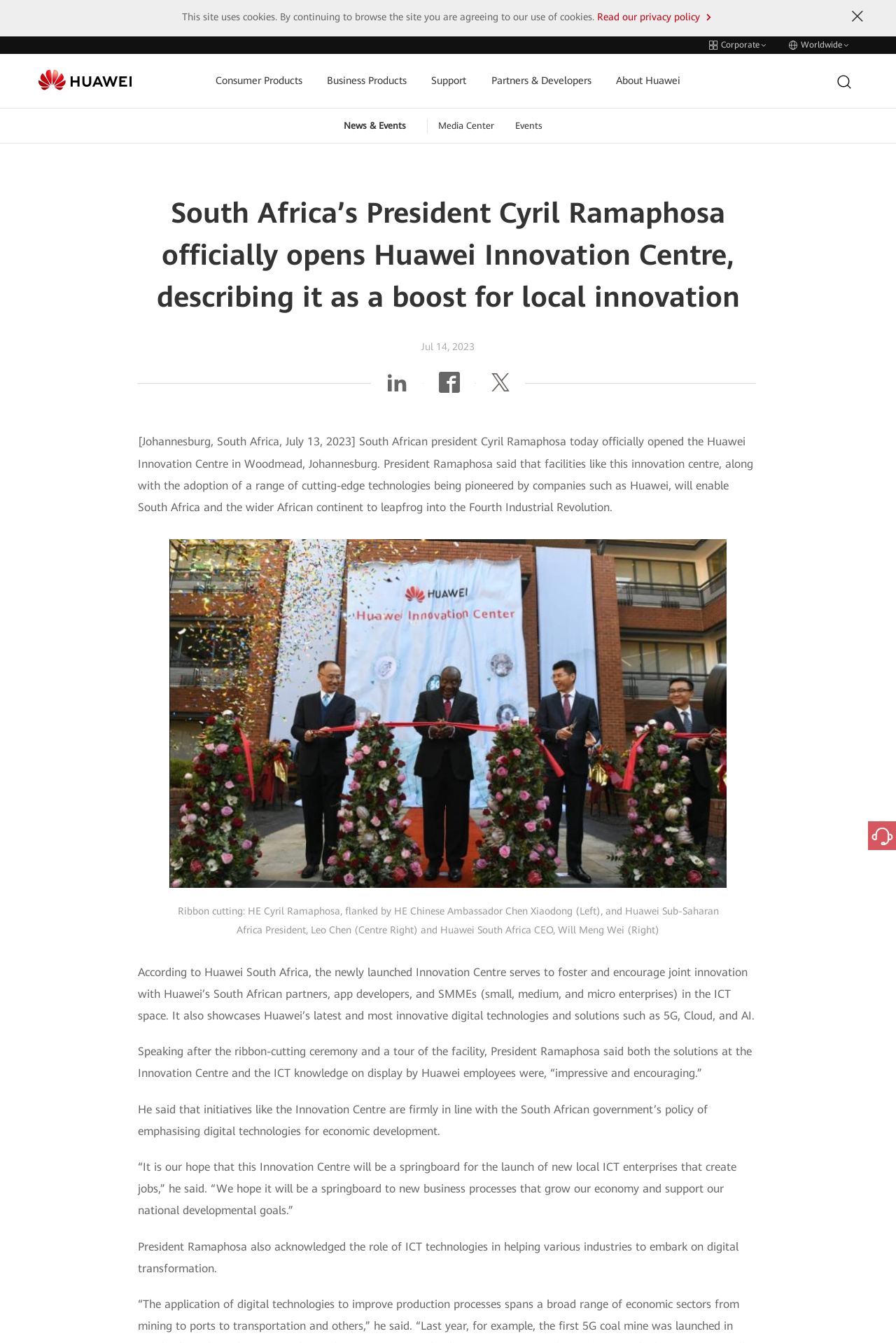Predict the bounding box for the UI component with the following description: "News & Events".

[0.383, 0.088, 0.477, 0.099]